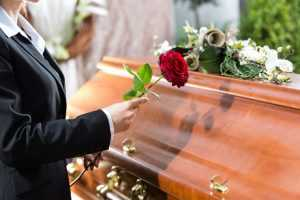What is the atmosphere of the scene?
Answer the question with as much detail as you can, using the image as a reference.

The caption sets the tone of the scene as 'somber and poignant', conveying a sense of deep emotion and sadness, which is typical of a funeral service.